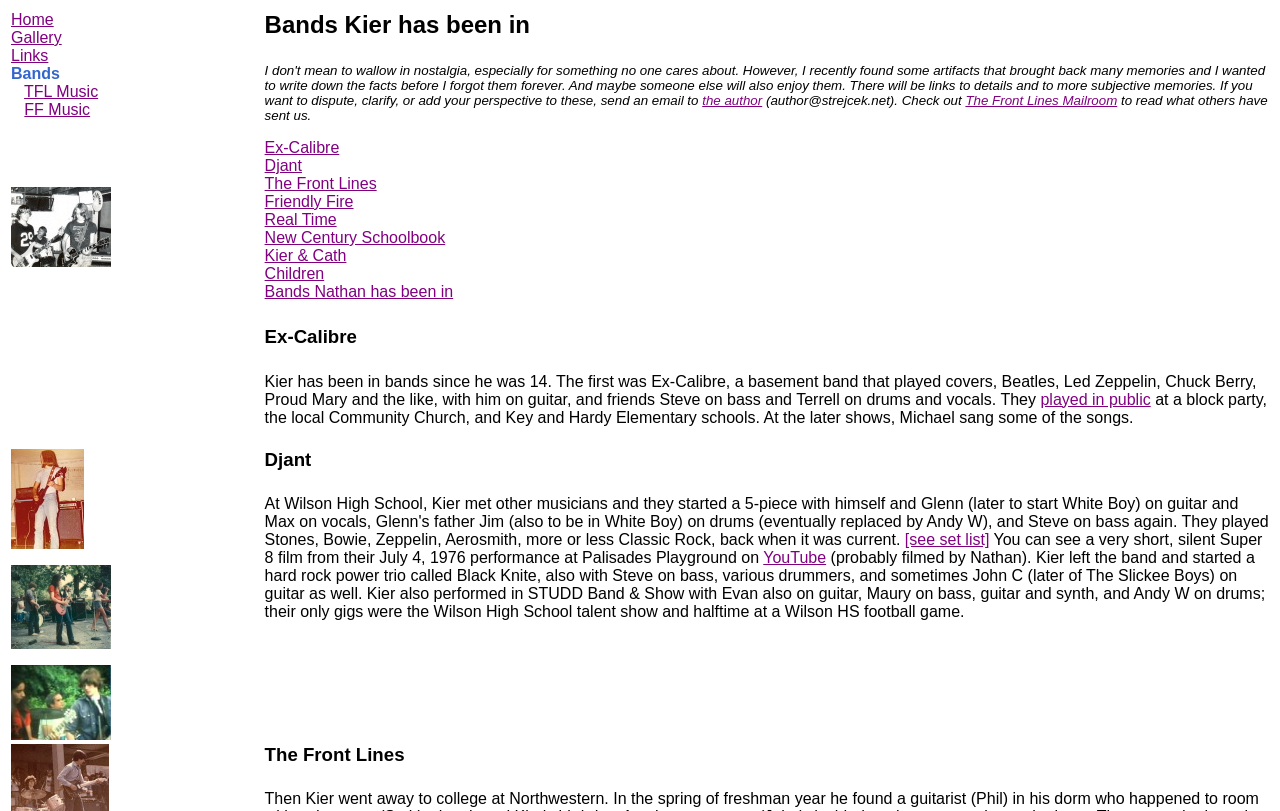Please specify the bounding box coordinates of the clickable section necessary to execute the following command: "Check out The Front Lines Mailroom".

[0.754, 0.115, 0.873, 0.133]